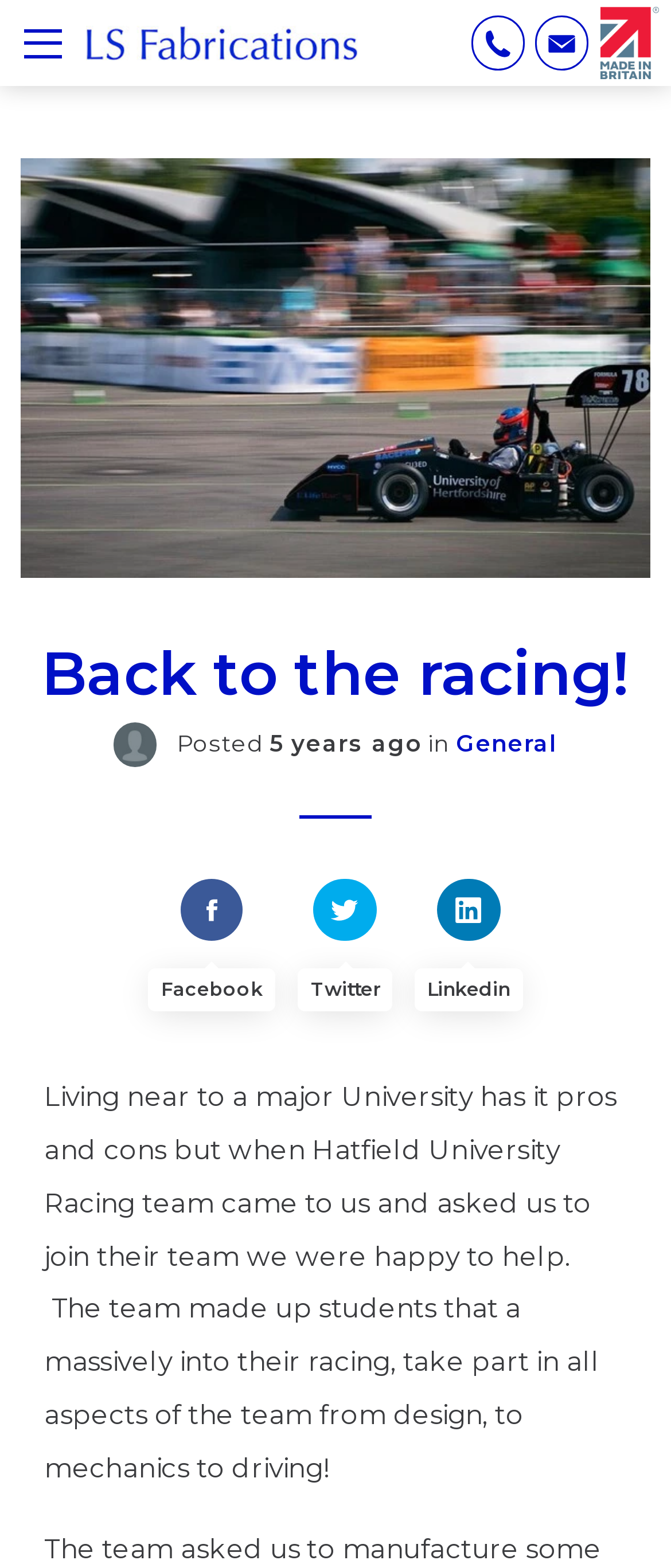Provide a single word or phrase to answer the given question: 
What is the team made up of?

Students